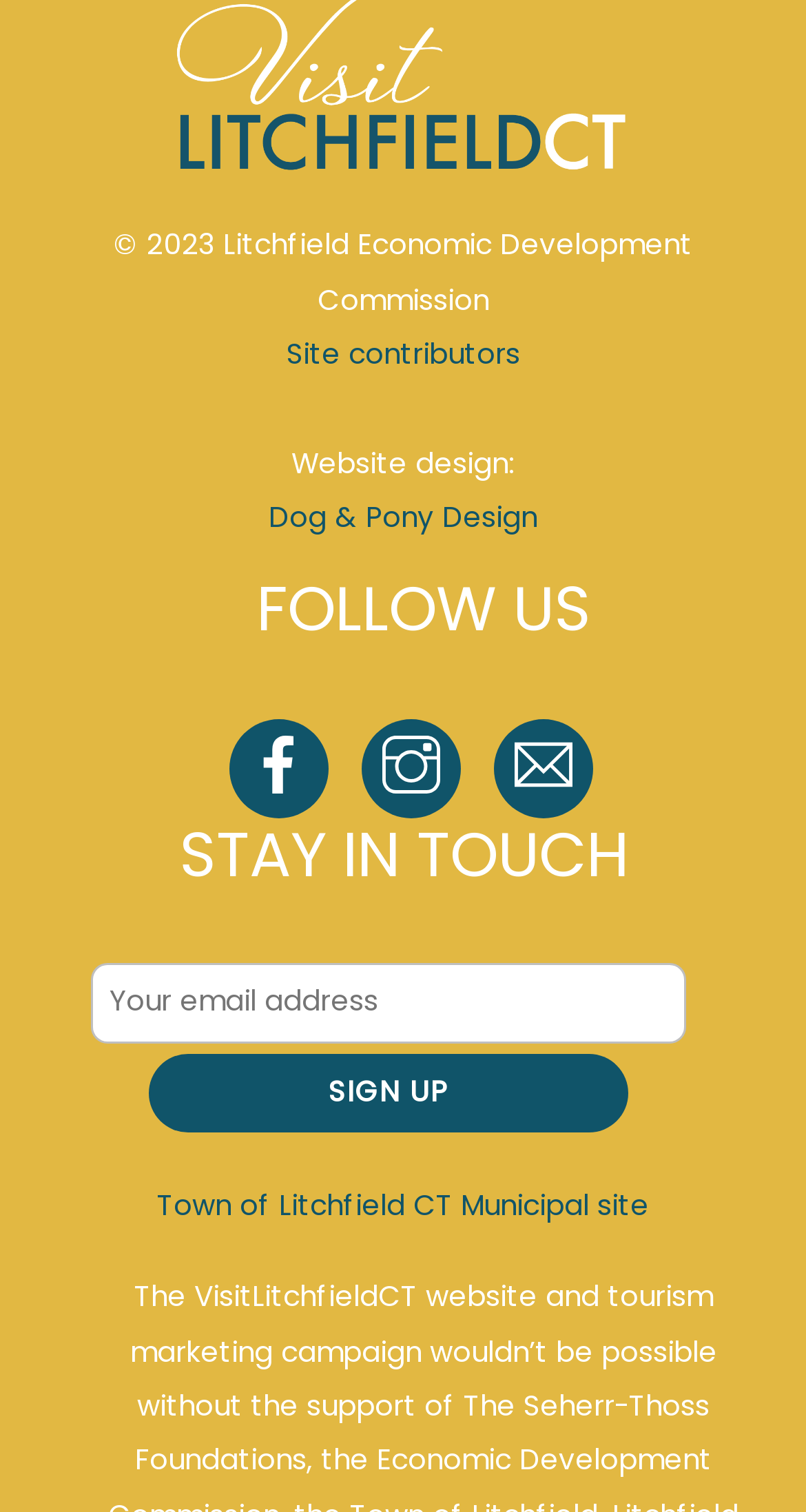Based on the image, please elaborate on the answer to the following question:
What is the name of the town?

The name of the town can be inferred from the link 'Visit Litchfield CT' and 'Town of Litchfield CT Municipal site', which suggests that the webpage is related to the town of Litchfield.